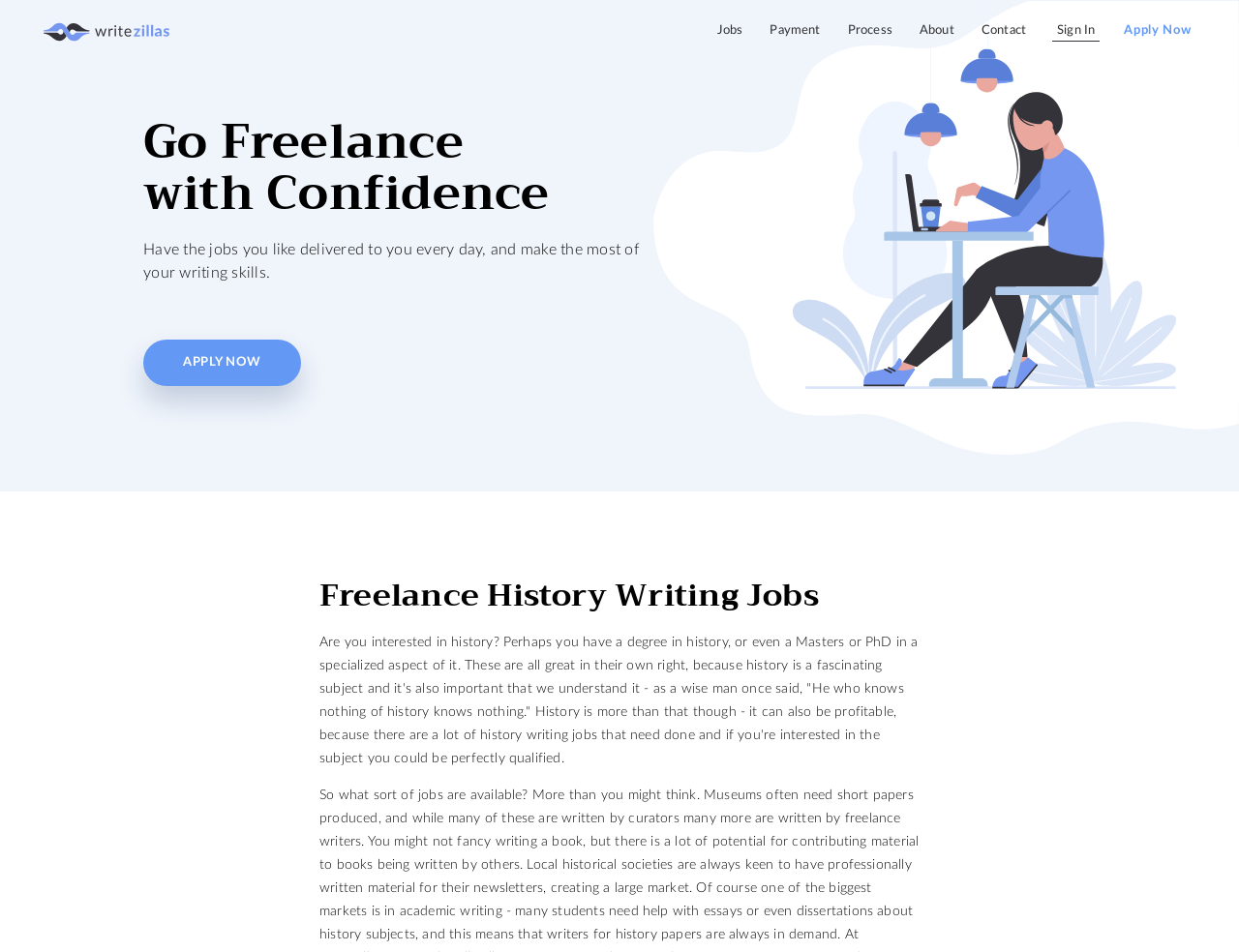What is the name of the website?
Kindly offer a comprehensive and detailed response to the question.

The name of the website can be found in the top-left corner of the webpage, where it says 'WriteZillas' in a logo format, which is also a clickable link.